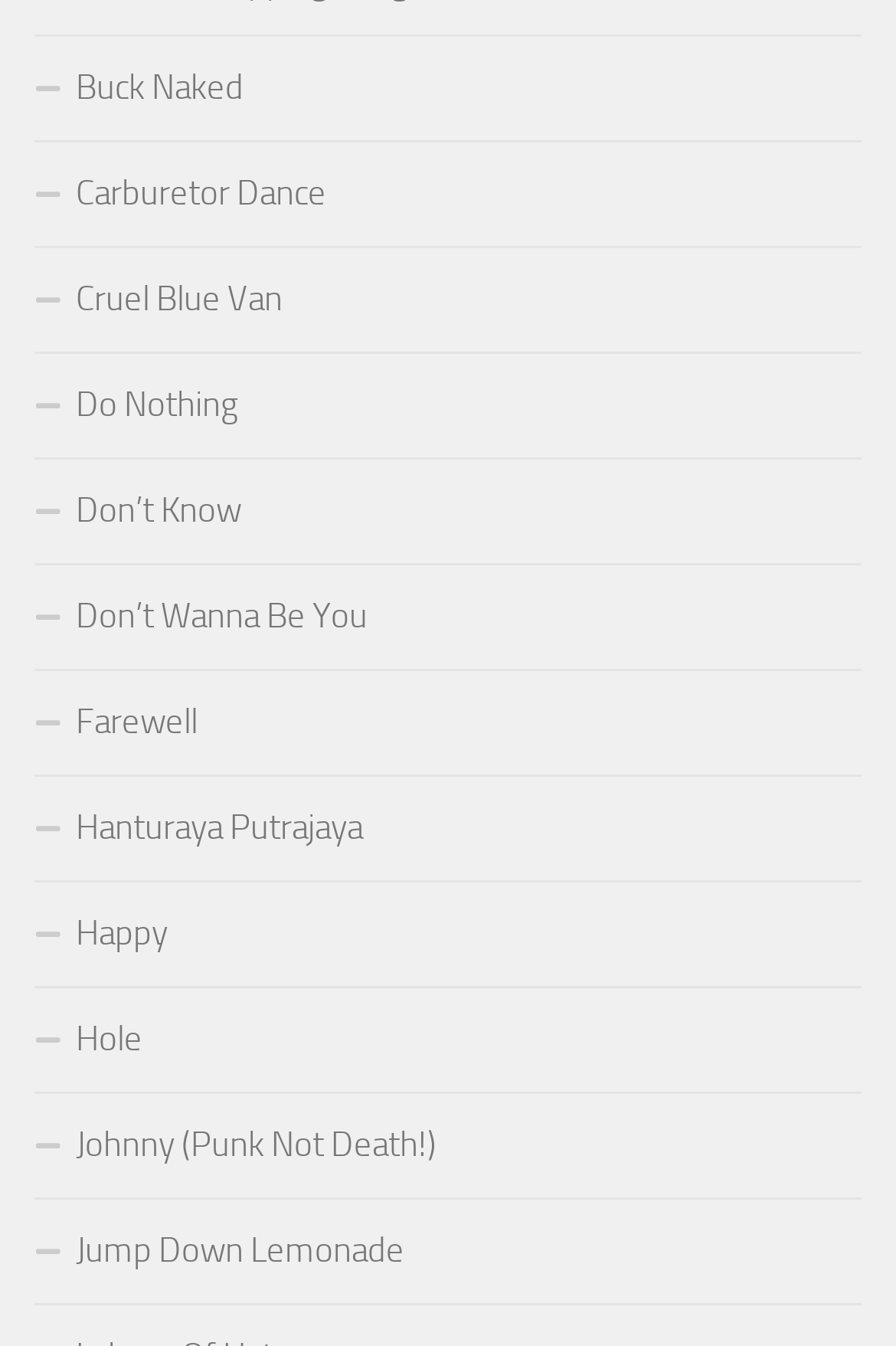Please predict the bounding box coordinates (top-left x, top-left y, bottom-right x, bottom-right y) for the UI element in the screenshot that fits the description: Don’t Wanna Be You

[0.038, 0.42, 0.962, 0.498]